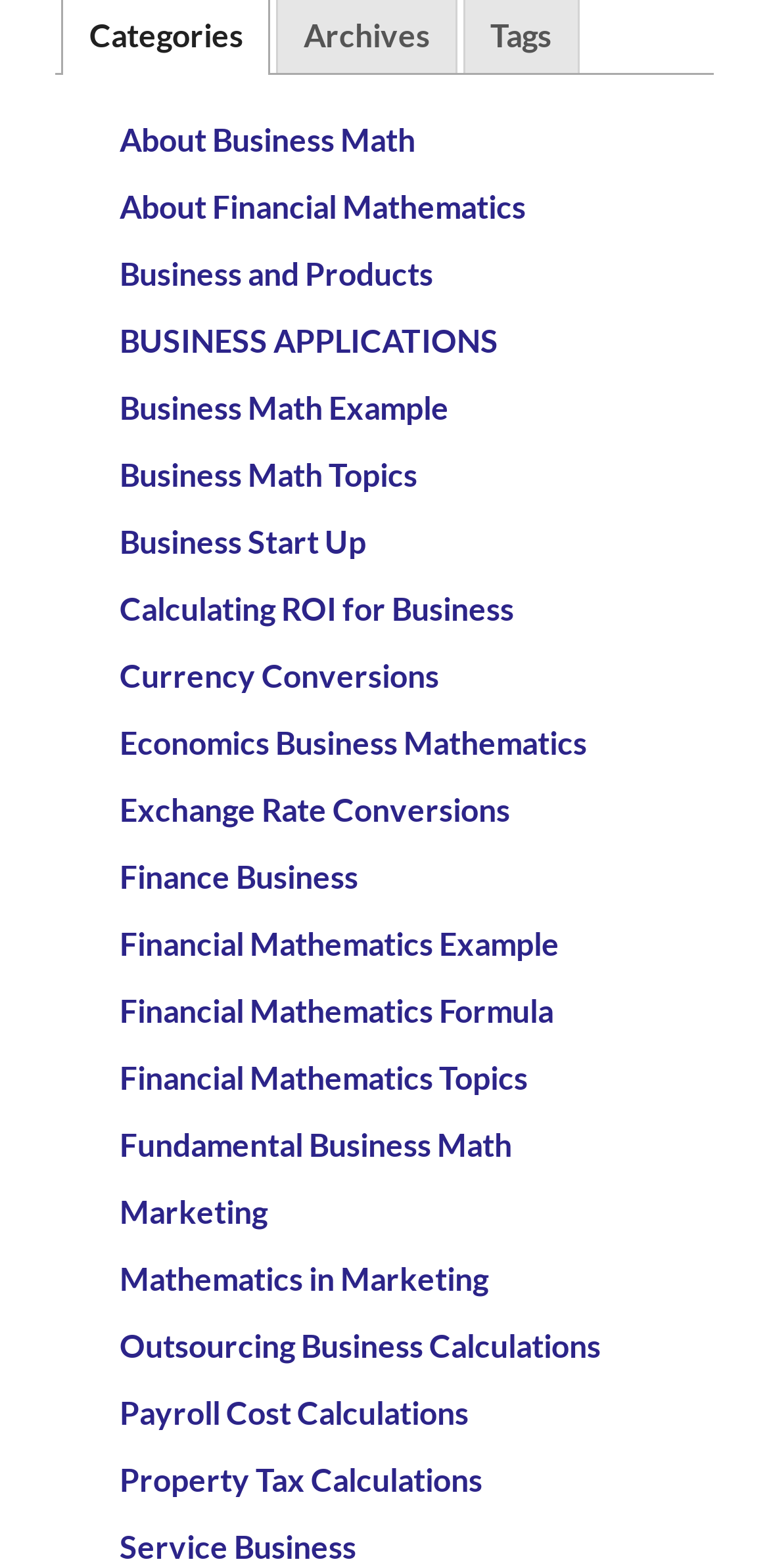Identify the bounding box coordinates of the section to be clicked to complete the task described by the following instruction: "learn about business math". The coordinates should be four float numbers between 0 and 1, formatted as [left, top, right, bottom].

[0.155, 0.076, 0.54, 0.1]